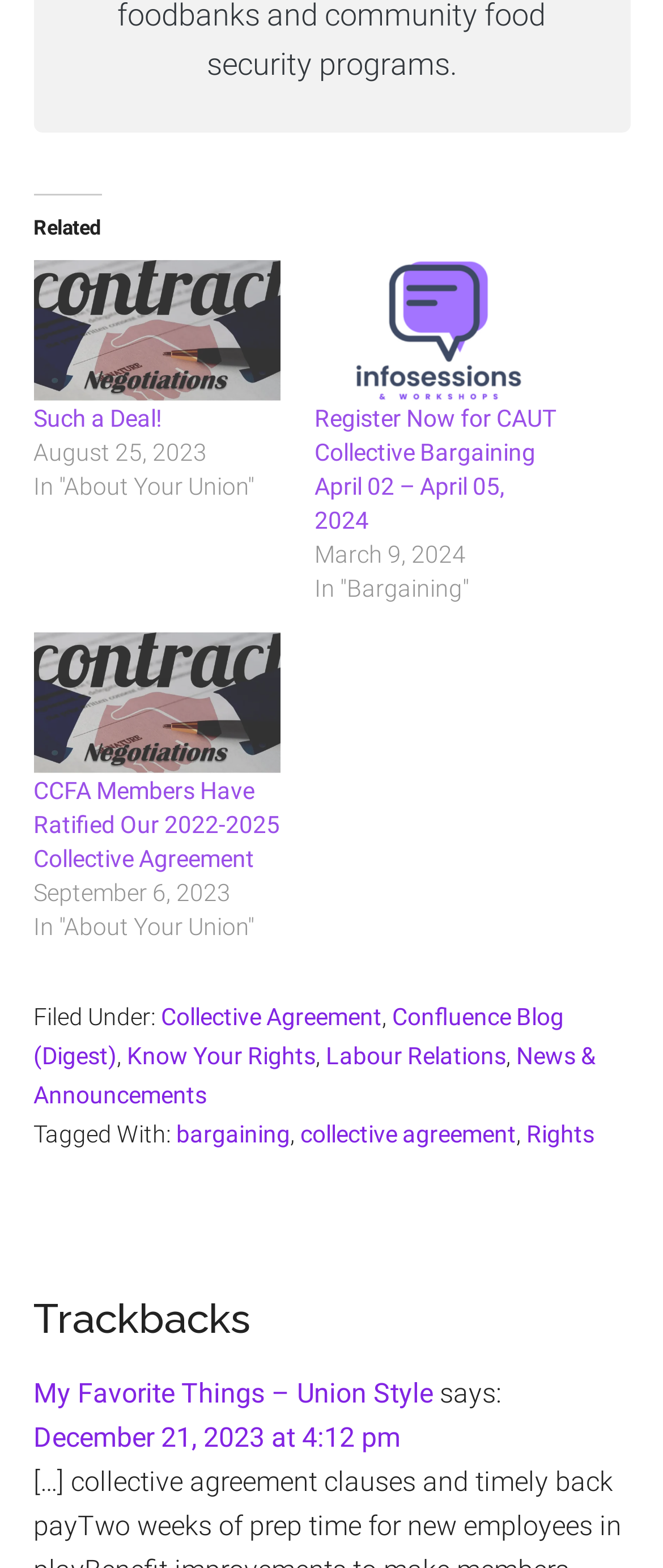Calculate the bounding box coordinates of the UI element given the description: "Collective Agreement".

[0.242, 0.64, 0.576, 0.657]